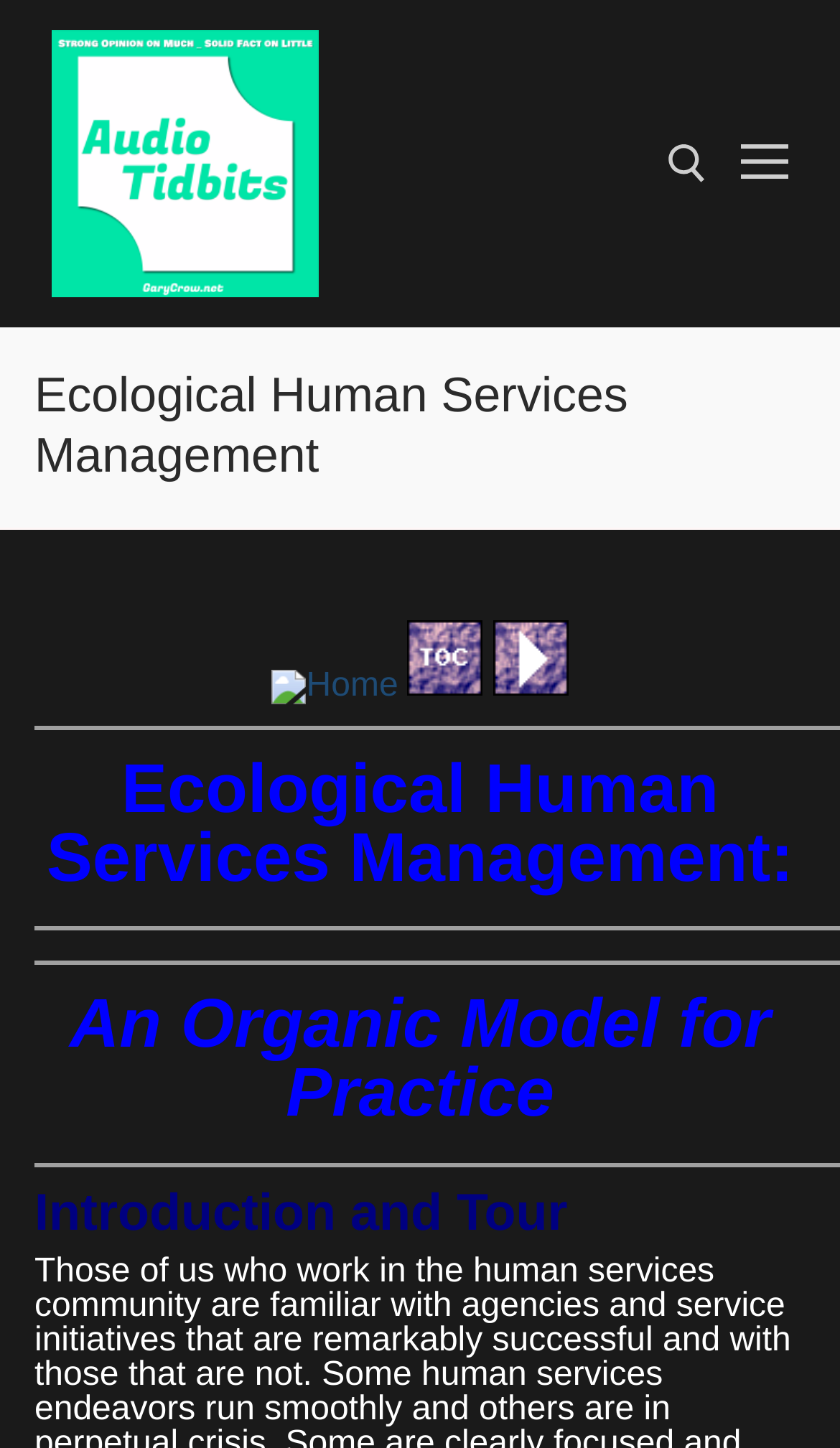What is the text on the top-left corner of the webpage?
Observe the image and answer the question with a one-word or short phrase response.

Ecological Human Services Management